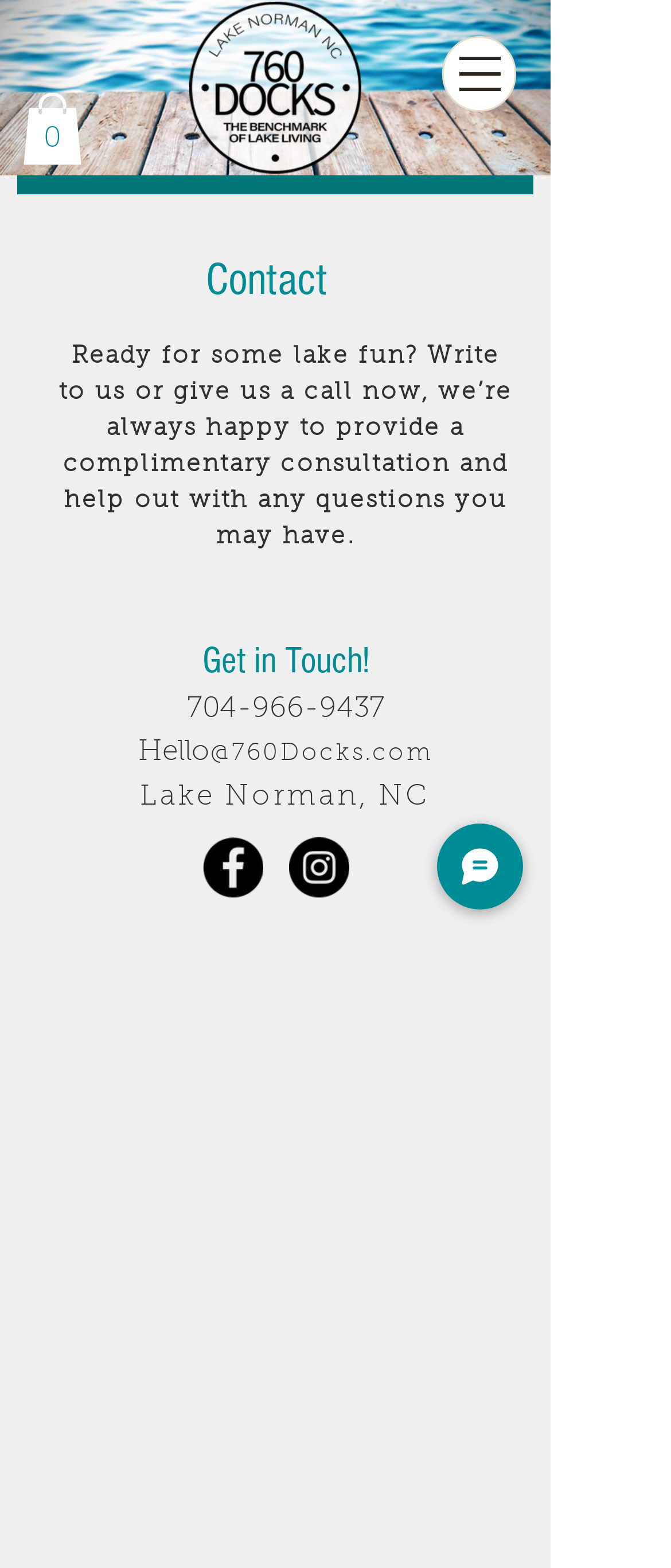Please provide a detailed answer to the question below based on the screenshot: 
How many social media links are there?

I counted the number of link elements inside the 'Social Bar' list, which are 'Facebook' and 'Instagram', so there are 2 social media links.